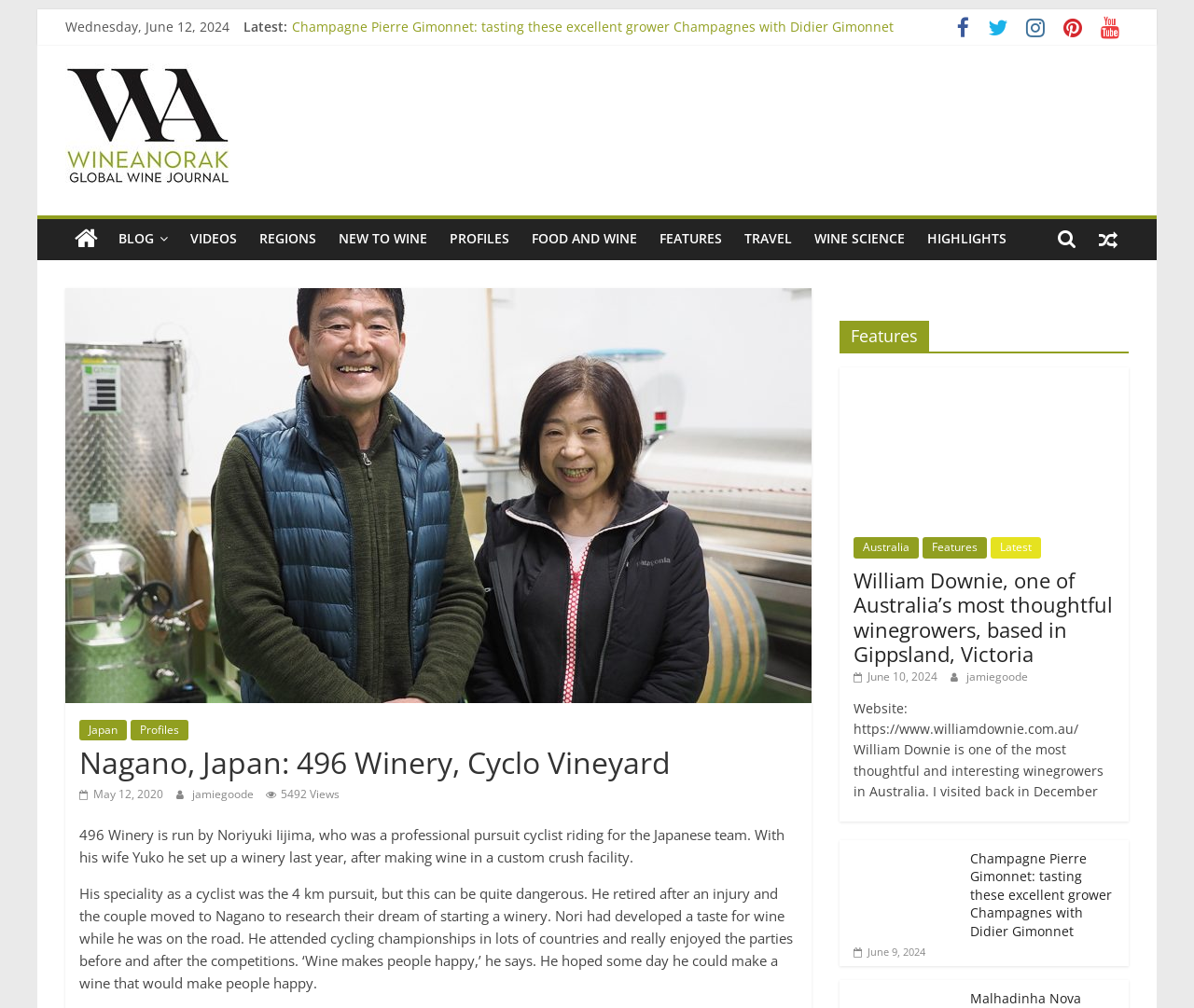Please identify the bounding box coordinates of the element that needs to be clicked to execute the following command: "Check the website of wineanorak.com". Provide the bounding box using four float numbers between 0 and 1, formatted as [left, top, right, bottom].

[0.055, 0.064, 0.194, 0.085]